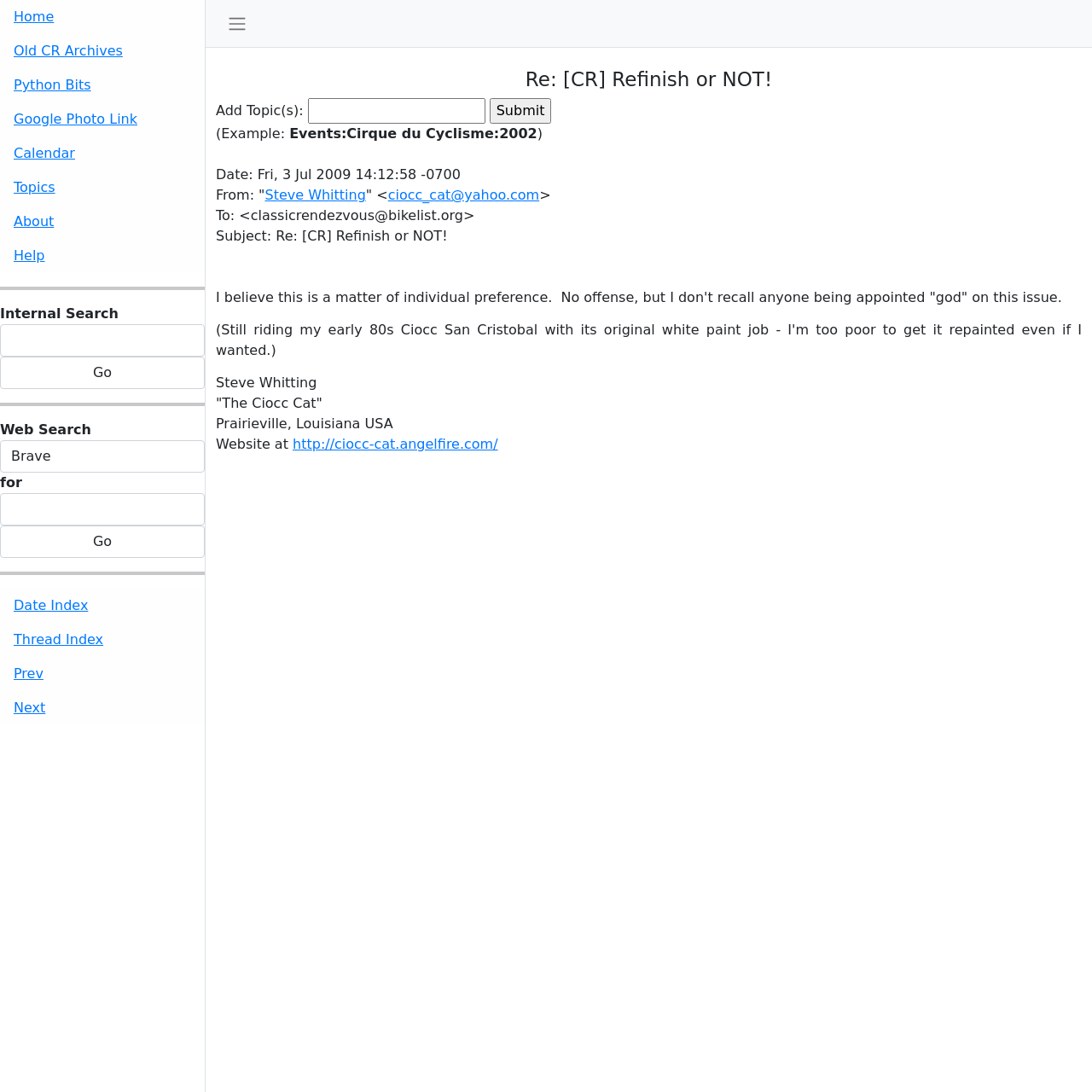Extract the primary header of the webpage and generate its text.

Re: [CR] Refinish or NOT!